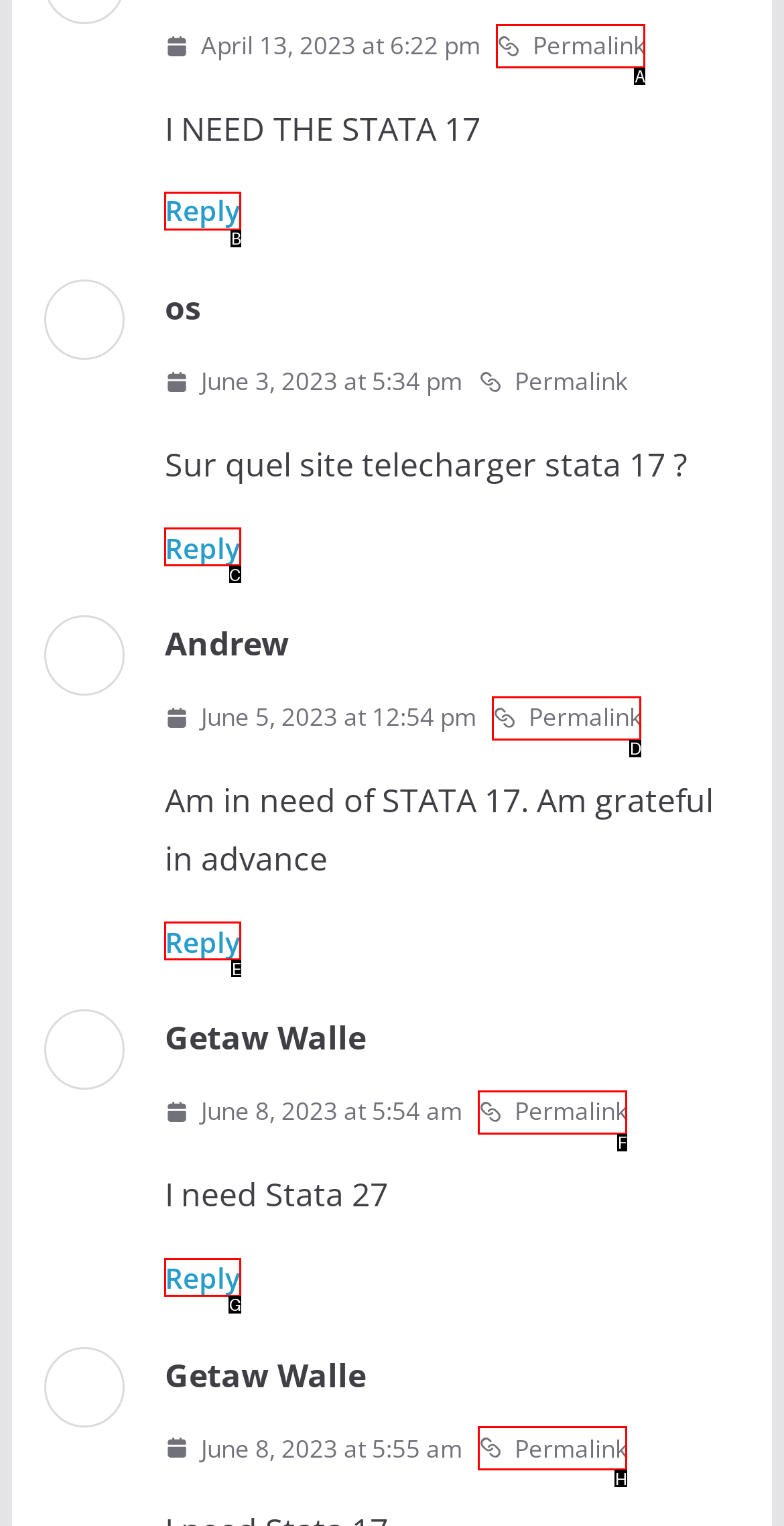Select the HTML element that needs to be clicked to perform the task: Reply to os. Reply with the letter of the chosen option.

C